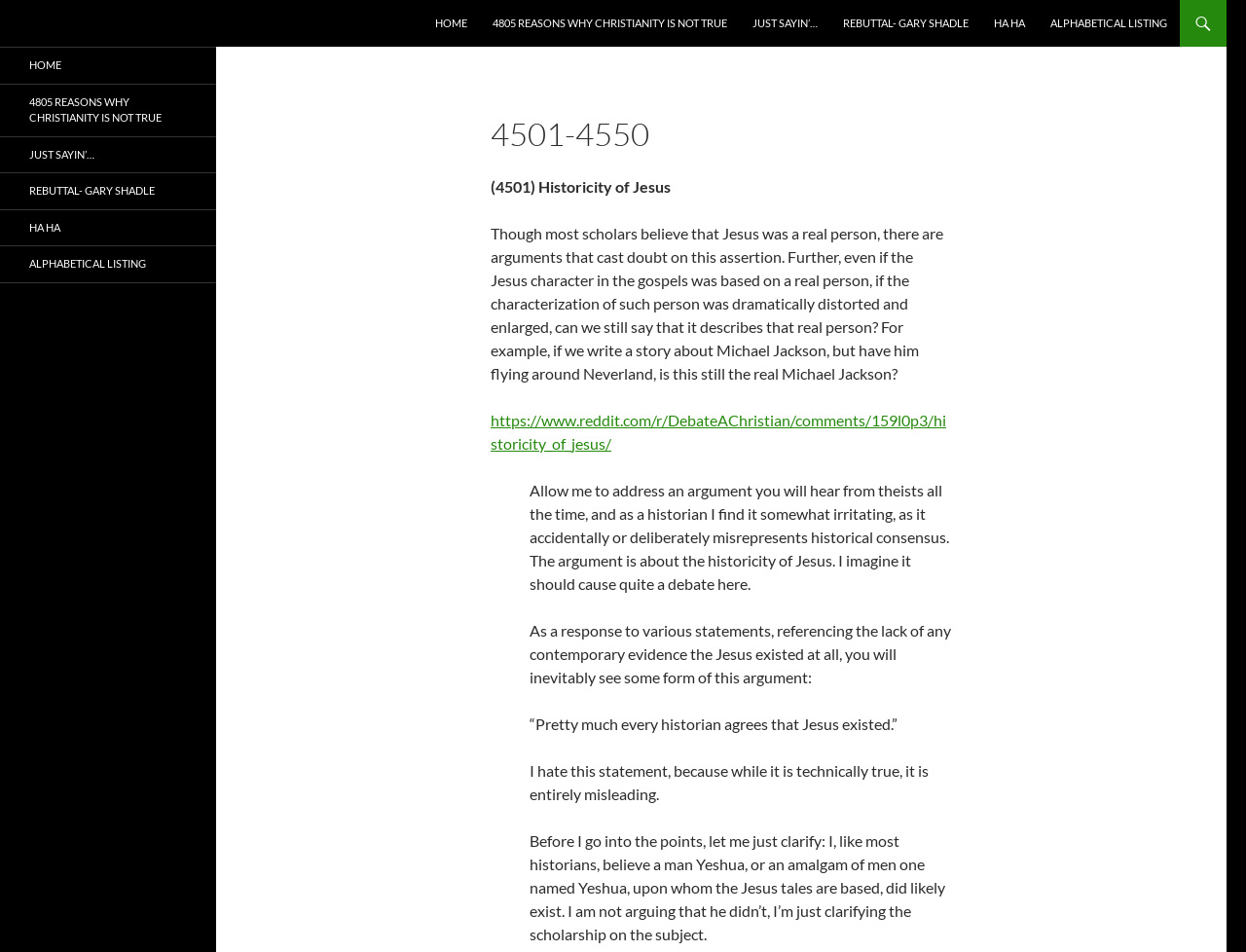Provide the bounding box coordinates of the HTML element this sentence describes: "Home".

[0.0, 0.05, 0.173, 0.087]